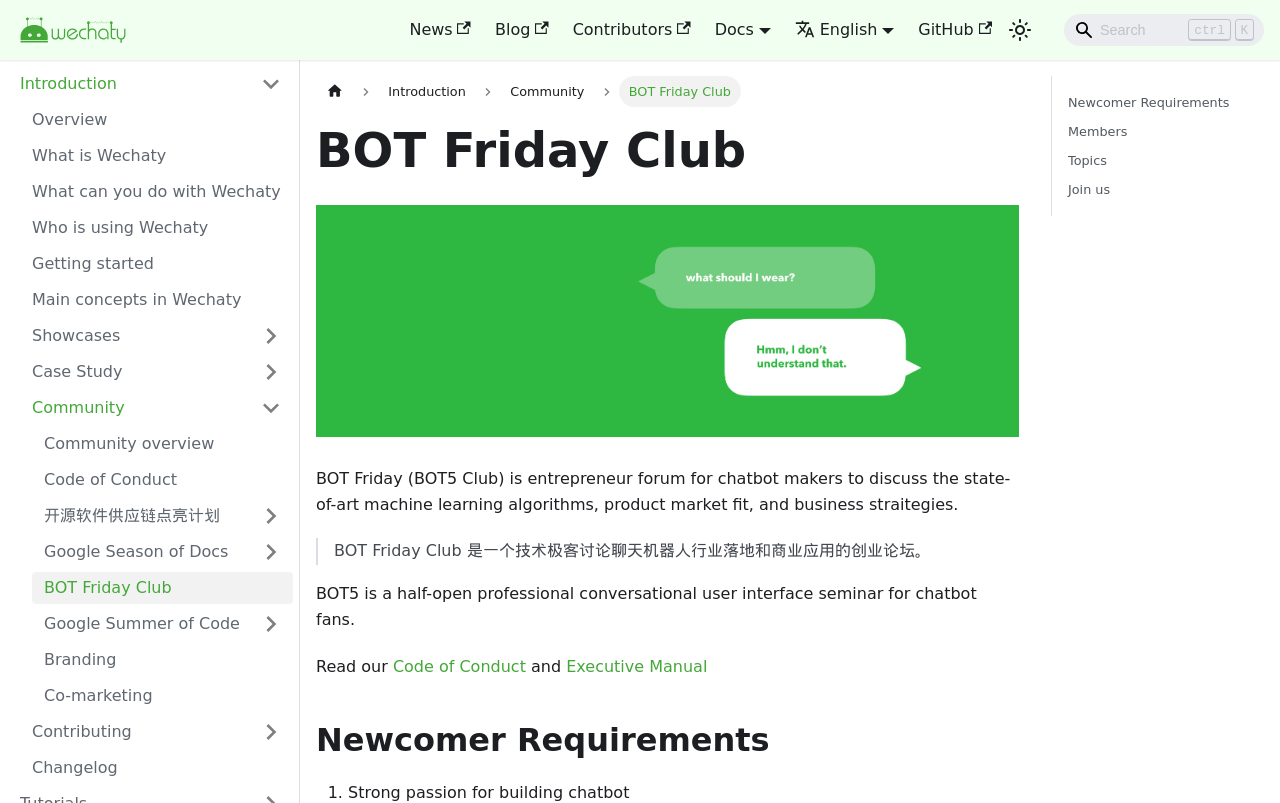Please find the bounding box coordinates of the clickable region needed to complete the following instruction: "Search for something". The bounding box coordinates must consist of four float numbers between 0 and 1, i.e., [left, top, right, bottom].

[0.831, 0.017, 0.988, 0.057]